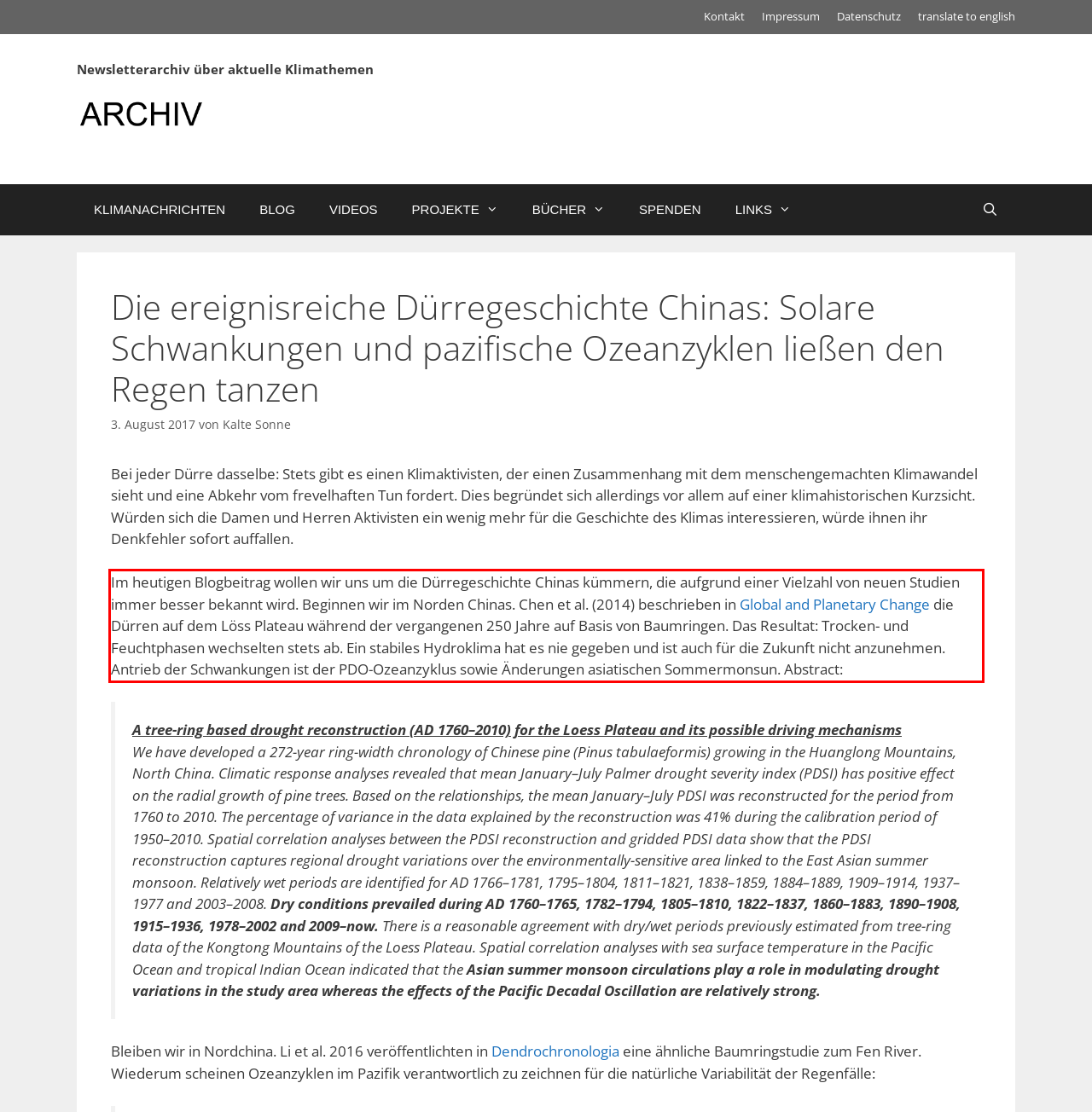Identify the text within the red bounding box on the webpage screenshot and generate the extracted text content.

Im heutigen Blogbeitrag wollen wir uns um die Dürregeschichte Chinas kümmern, die aufgrund einer Vielzahl von neuen Studien immer besser bekannt wird. Beginnen wir im Norden Chinas. Chen et al. (2014) beschrieben in Global and Planetary Change die Dürren auf dem Löss Plateau während der vergangenen 250 Jahre auf Basis von Baumringen. Das Resultat: Trocken- und Feuchtphasen wechselten stets ab. Ein stabiles Hydroklima hat es nie gegeben und ist auch für die Zukunft nicht anzunehmen. Antrieb der Schwankungen ist der PDO-Ozeanzyklus sowie Änderungen asiatischen Sommermonsun. Abstract: